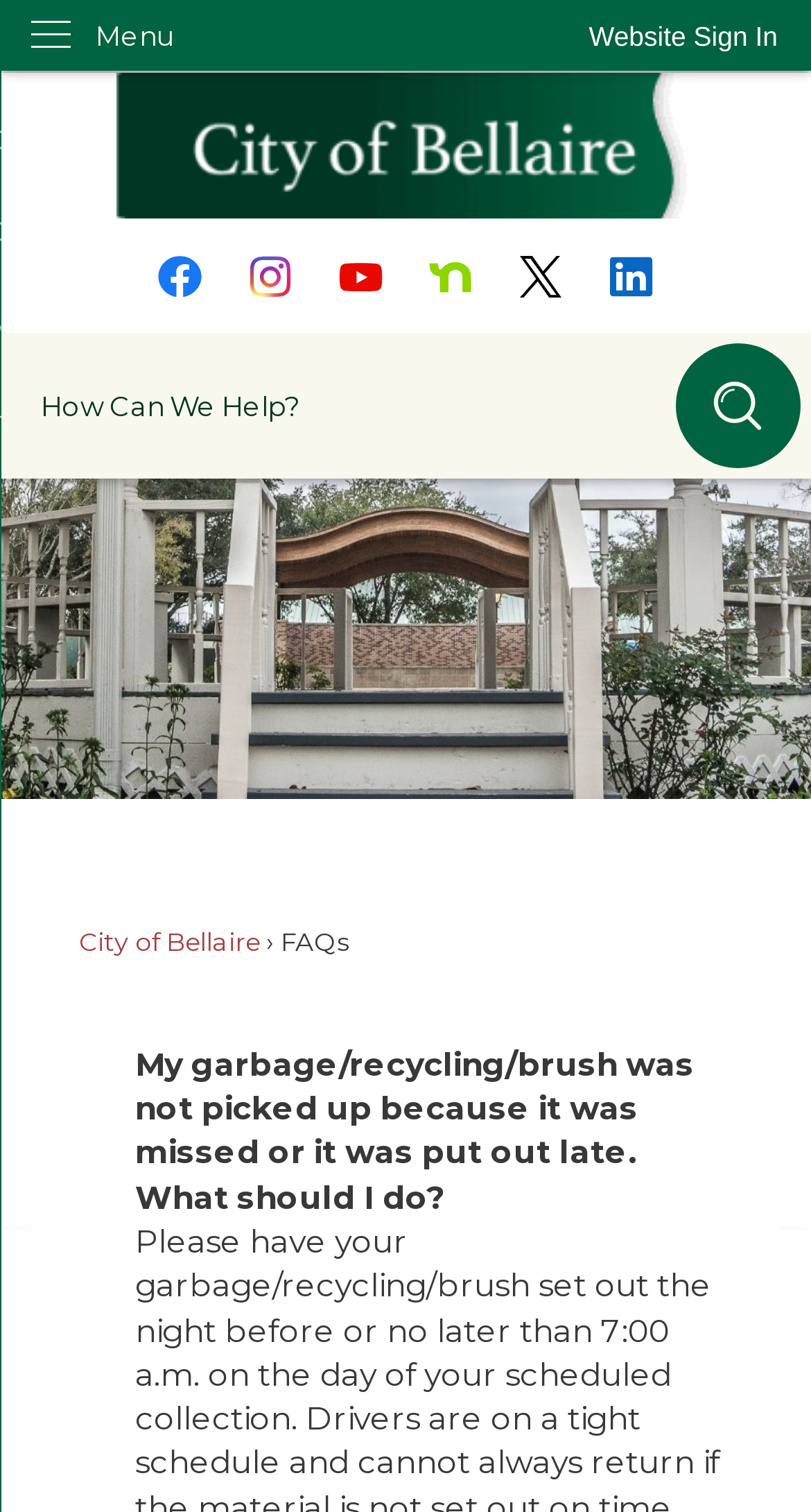Could you please study the image and provide a detailed answer to the question:
What is the name of the city associated with this website?

The webpage contains a link to the 'City of Bellaire', indicating that the website is associated with the city of Bellaire. This link is located near the top of the page, suggesting that the website is an official resource for the city.